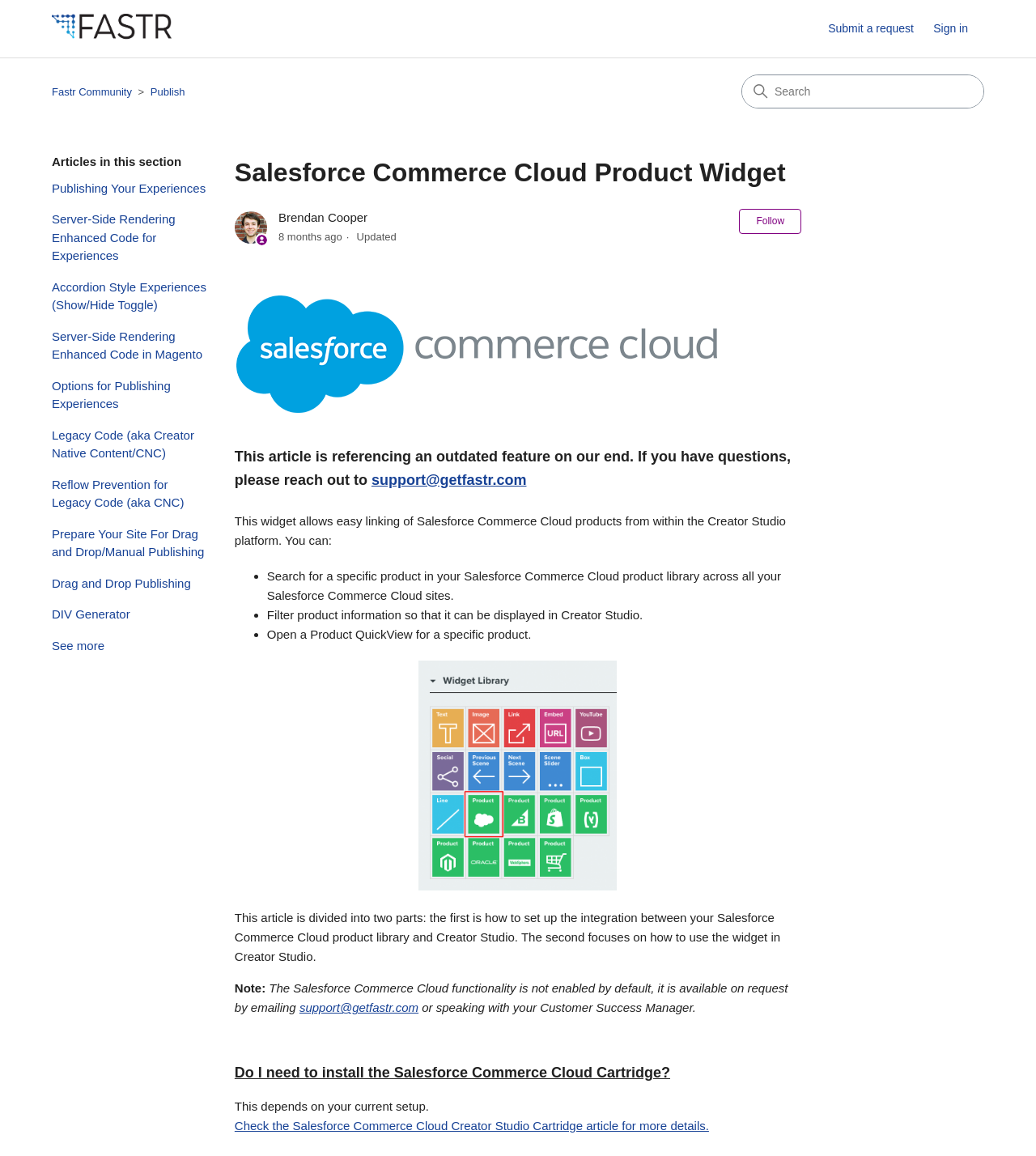Using the webpage screenshot, locate the HTML element that fits the following description and provide its bounding box: "name="socialicons_r2_c2"".

None